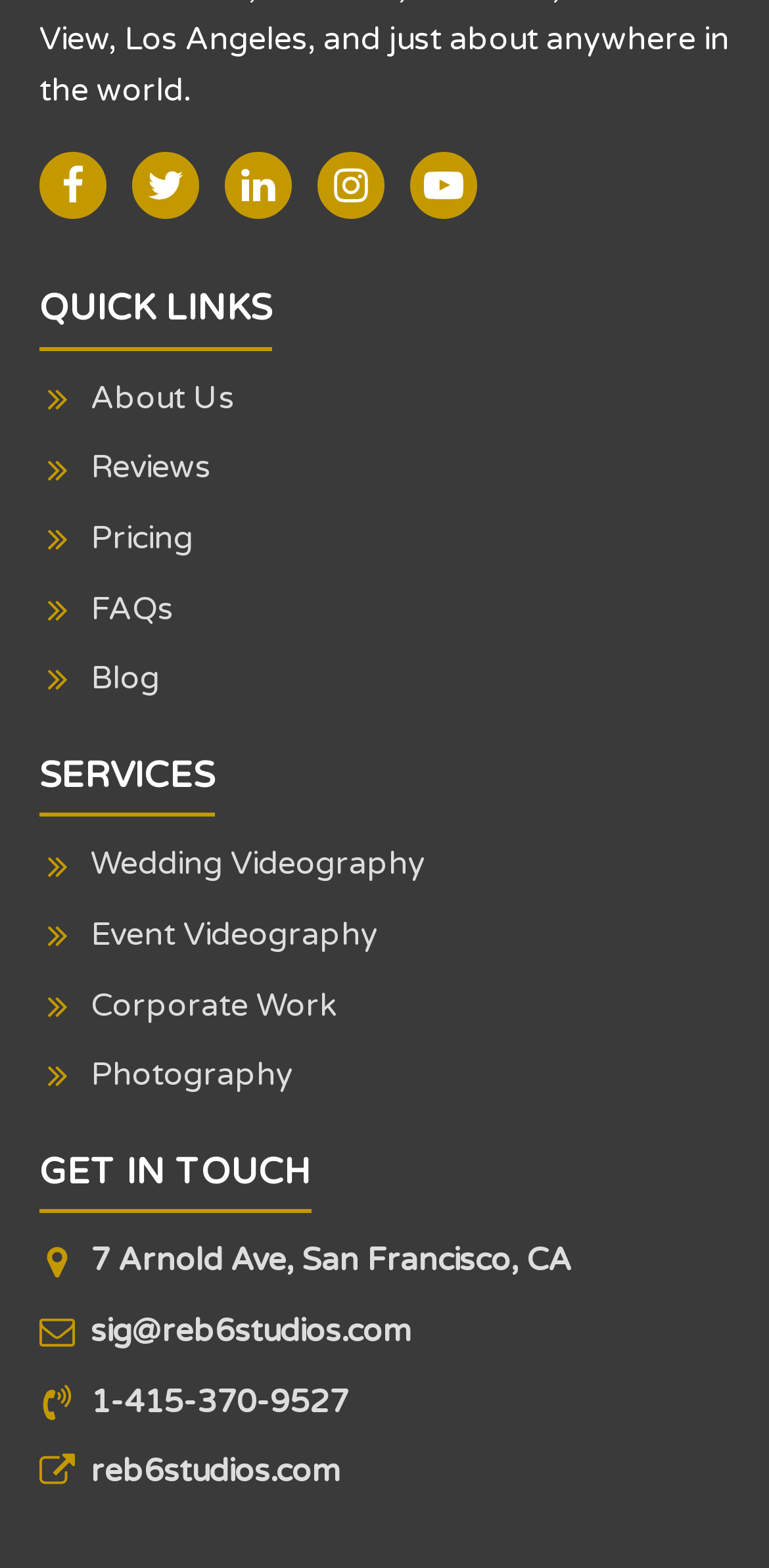What is the email address of the studio?
Answer with a single word or phrase, using the screenshot for reference.

sig@reb6studios.com